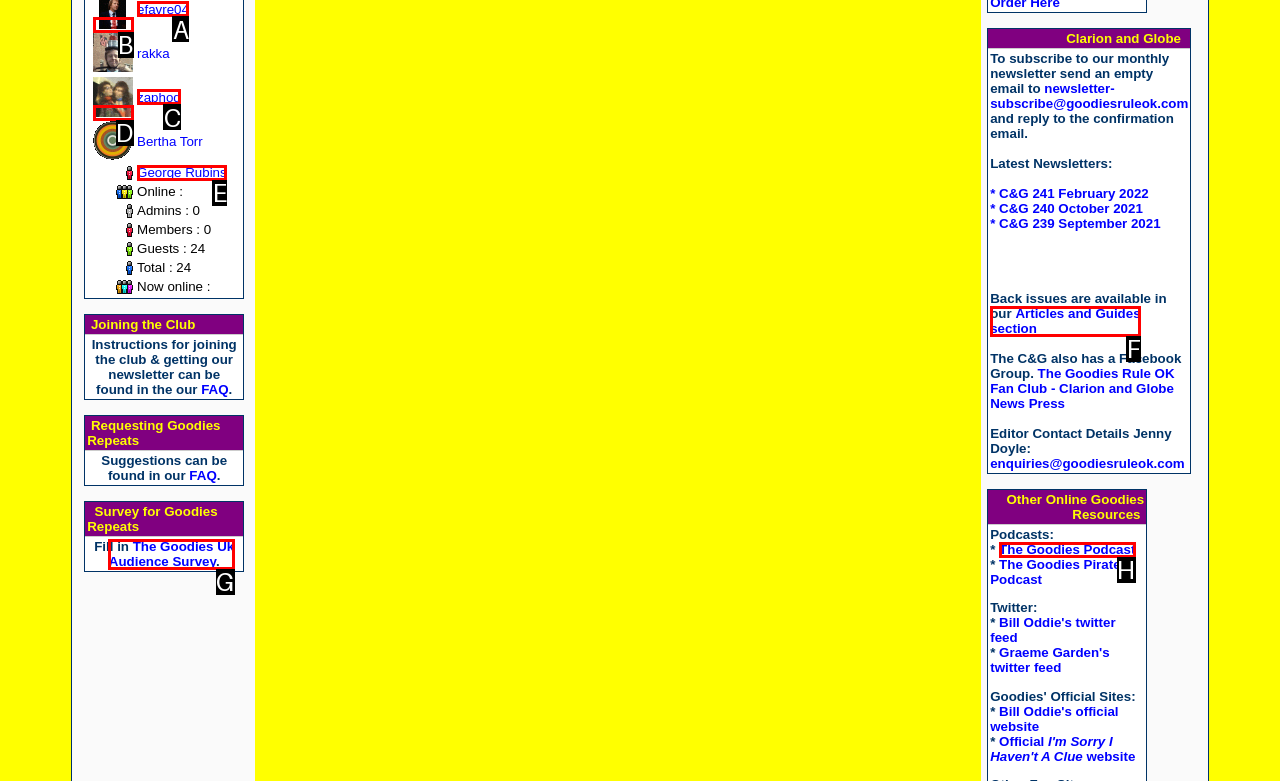Based on the element described as: The Goodies Podcast
Find and respond with the letter of the correct UI element.

H